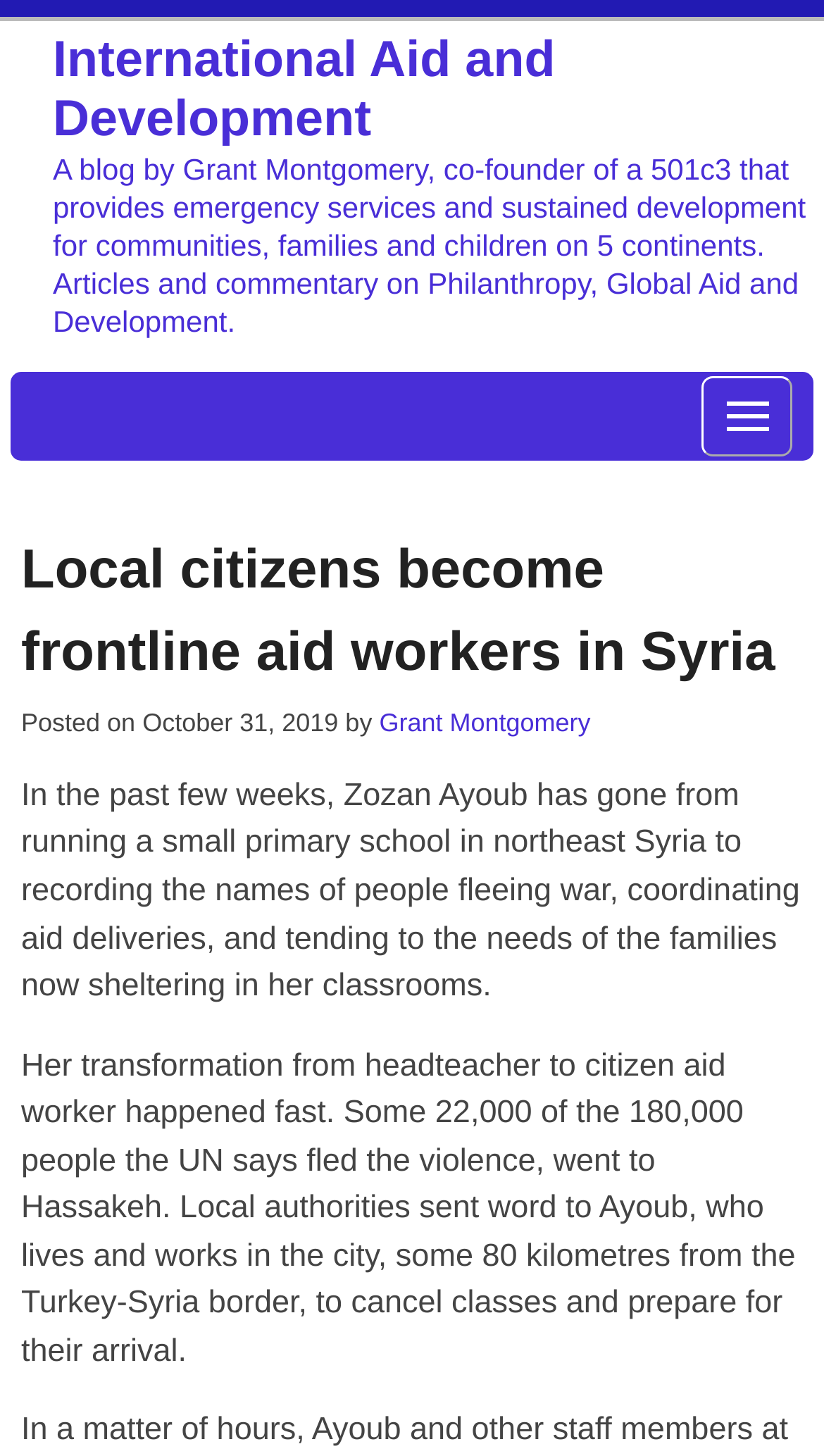Kindly respond to the following question with a single word or a brief phrase: 
What is the name of the author of the blog?

Grant Montgomery